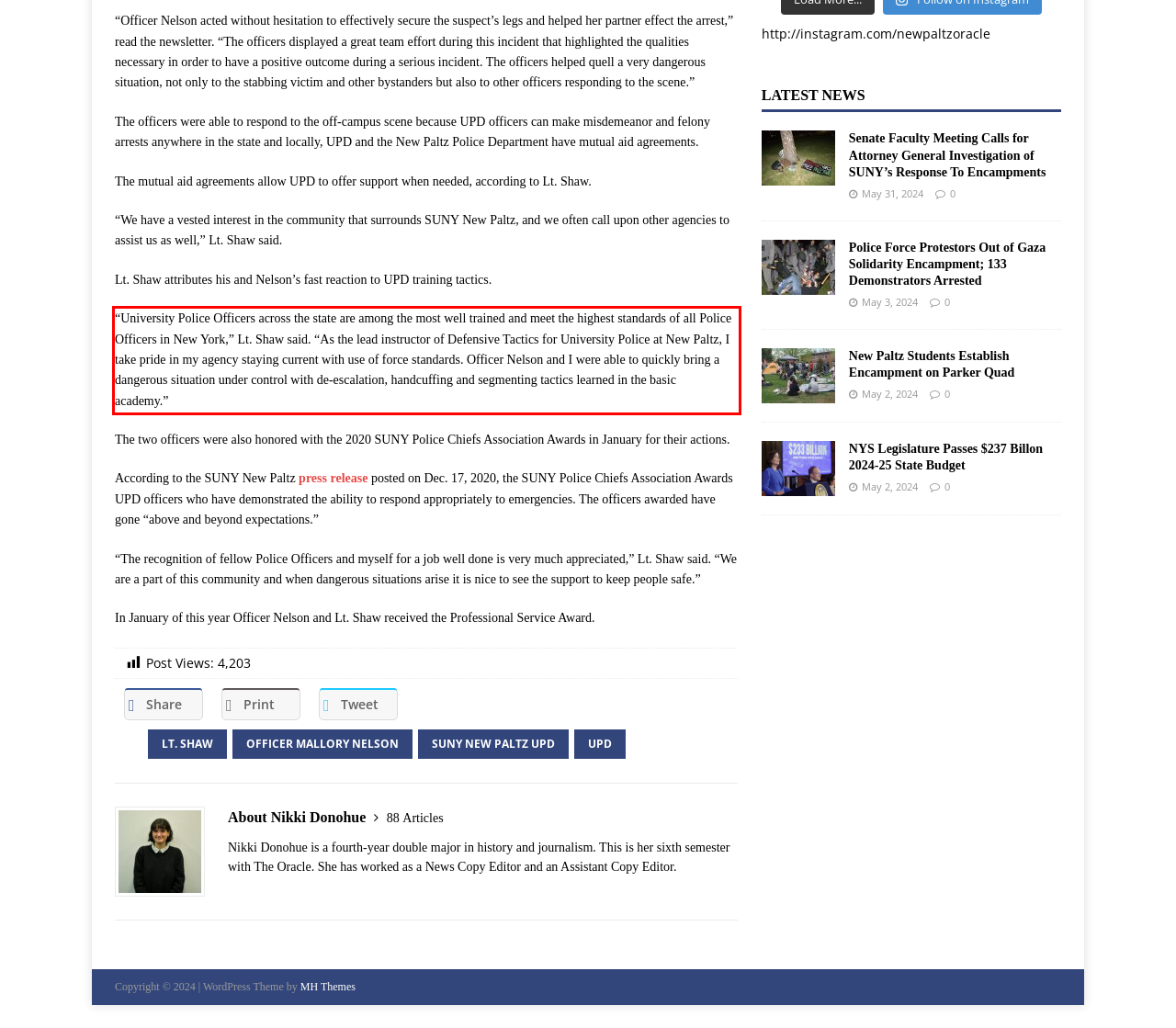Given a screenshot of a webpage with a red bounding box, extract the text content from the UI element inside the red bounding box.

“University Police Officers across the state are among the most well trained and meet the highest standards of all Police Officers in New York,” Lt. Shaw said. “As the lead instructor of Defensive Tactics for University Police at New Paltz, I take pride in my agency staying current with use of force standards. Officer Nelson and I were able to quickly bring a dangerous situation under control with de-escalation, handcuffing and segmenting tactics learned in the basic academy.”